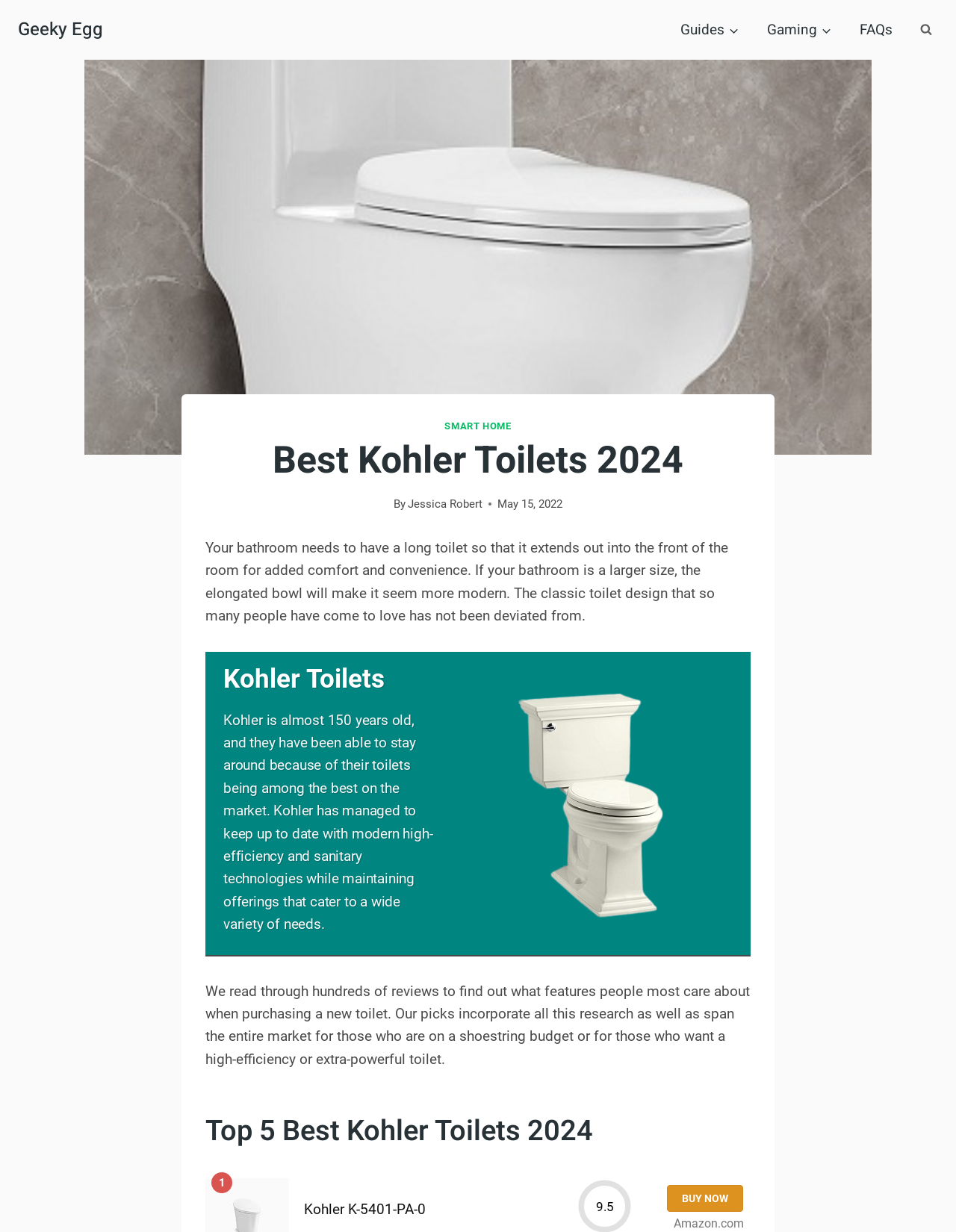Please provide the bounding box coordinates in the format (top-left x, top-left y, bottom-right x, bottom-right y). Remember, all values are floating point numbers between 0 and 1. What is the bounding box coordinate of the region described as: GuidesExpand

[0.697, 0.008, 0.788, 0.04]